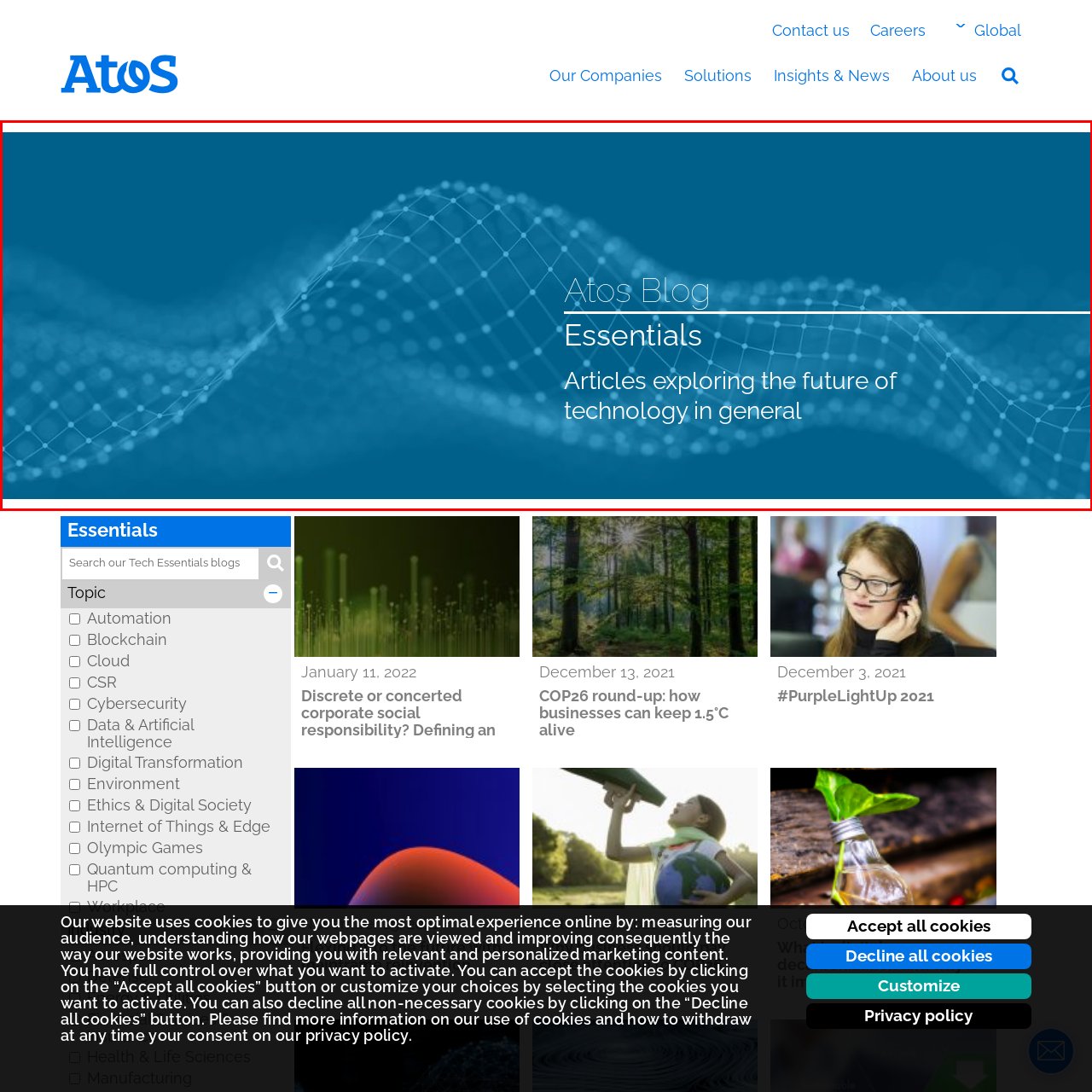What is the focus of the 'Atos Blog'?
Check the image encapsulated by the red bounding box and answer the question comprehensively.

The title 'Atos Blog' is accompanied by the word 'Essentials', which suggests that the blog focuses on essential technology topics. The caption also mentions that the blog aims to provide insightful content on emerging technological trends and innovations, further supporting the idea that the focus is on essential technology topics.